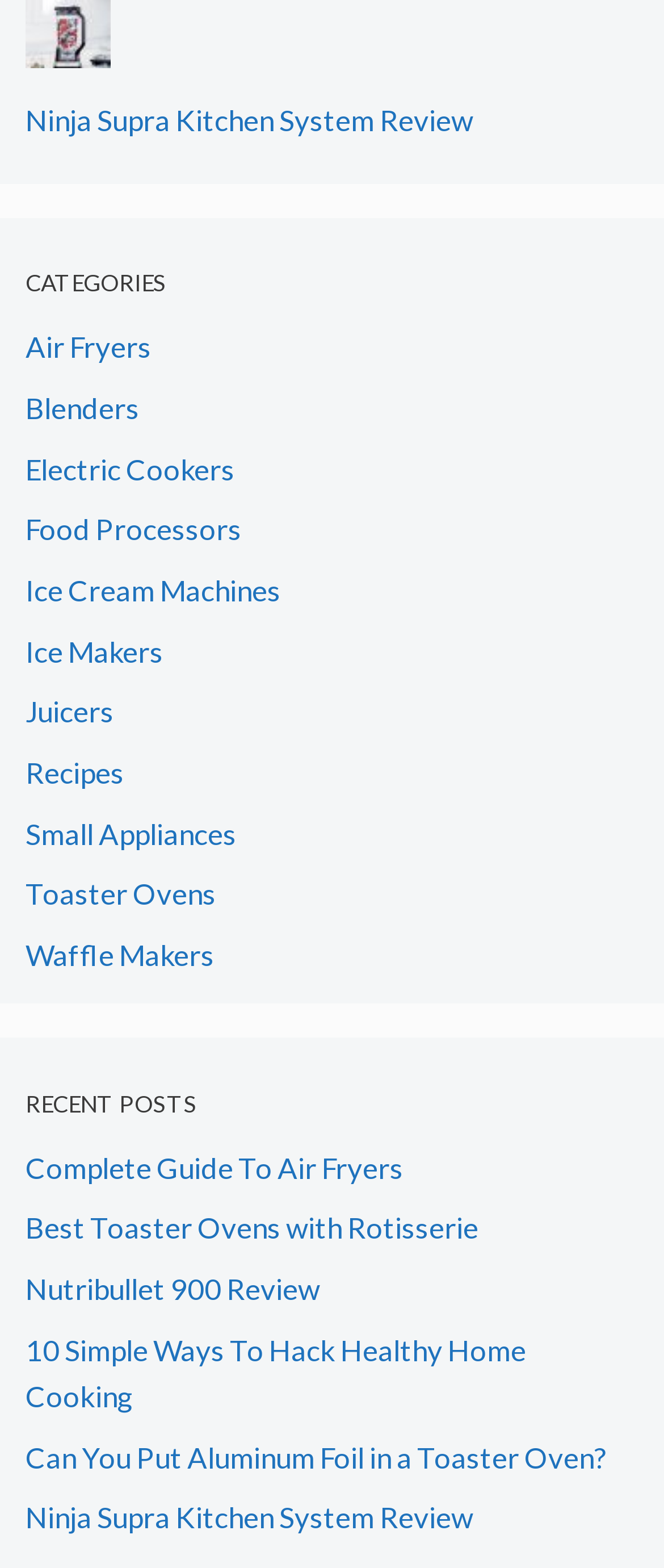Given the webpage screenshot and the description, determine the bounding box coordinates (top-left x, top-left y, bottom-right x, bottom-right y) that define the location of the UI element matching this description: Nutribullet 900 Review

[0.038, 0.761, 0.482, 0.784]